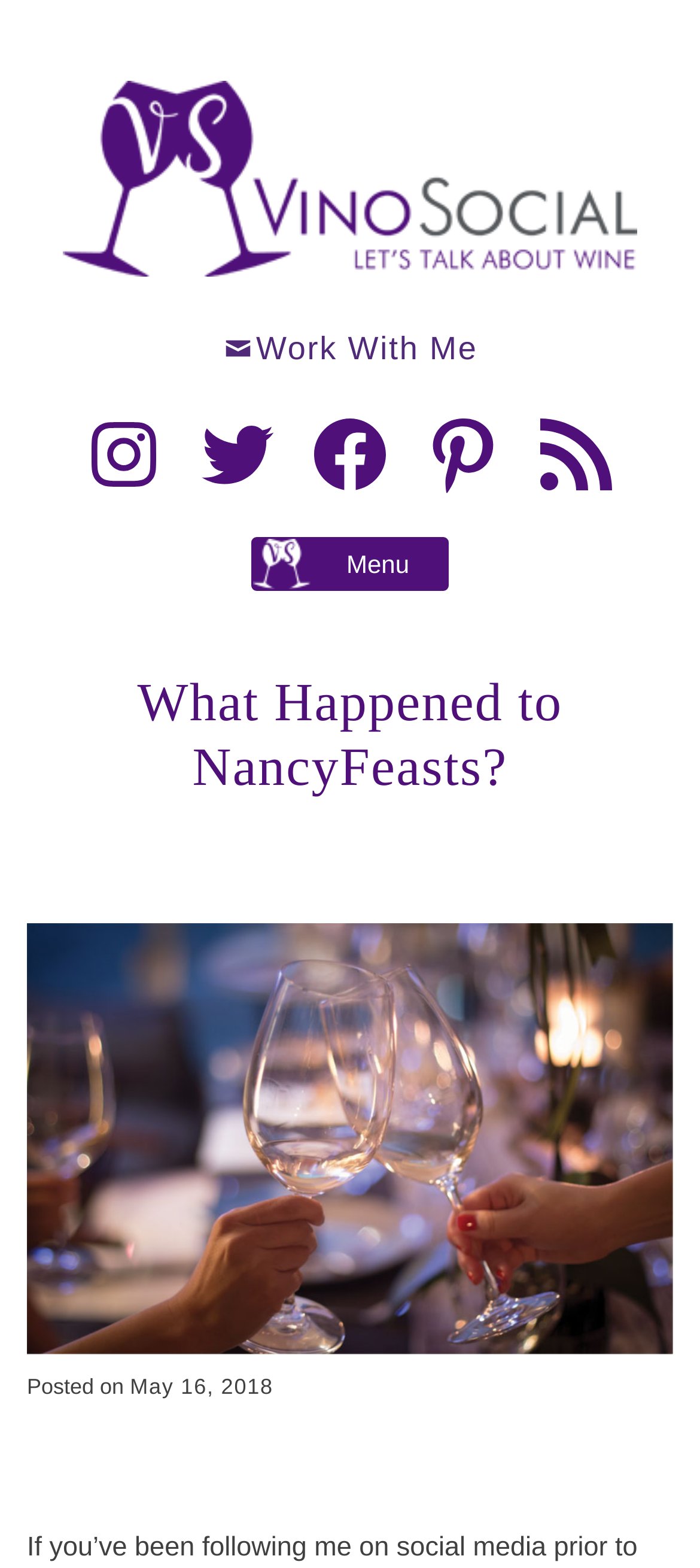How many social media links are there?
Analyze the image and provide a thorough answer to the question.

I counted the number of social media links by looking at the links provided on the webpage, specifically the links with the text 'Instagram', 'Twitter', 'Facebook', 'Pinterest', and 'RSS Feed'. These links are located at coordinates [0.115, 0.262, 0.238, 0.317], [0.277, 0.262, 0.4, 0.317], [0.438, 0.262, 0.562, 0.317], [0.6, 0.262, 0.723, 0.317], and [0.762, 0.262, 0.885, 0.317] respectively.